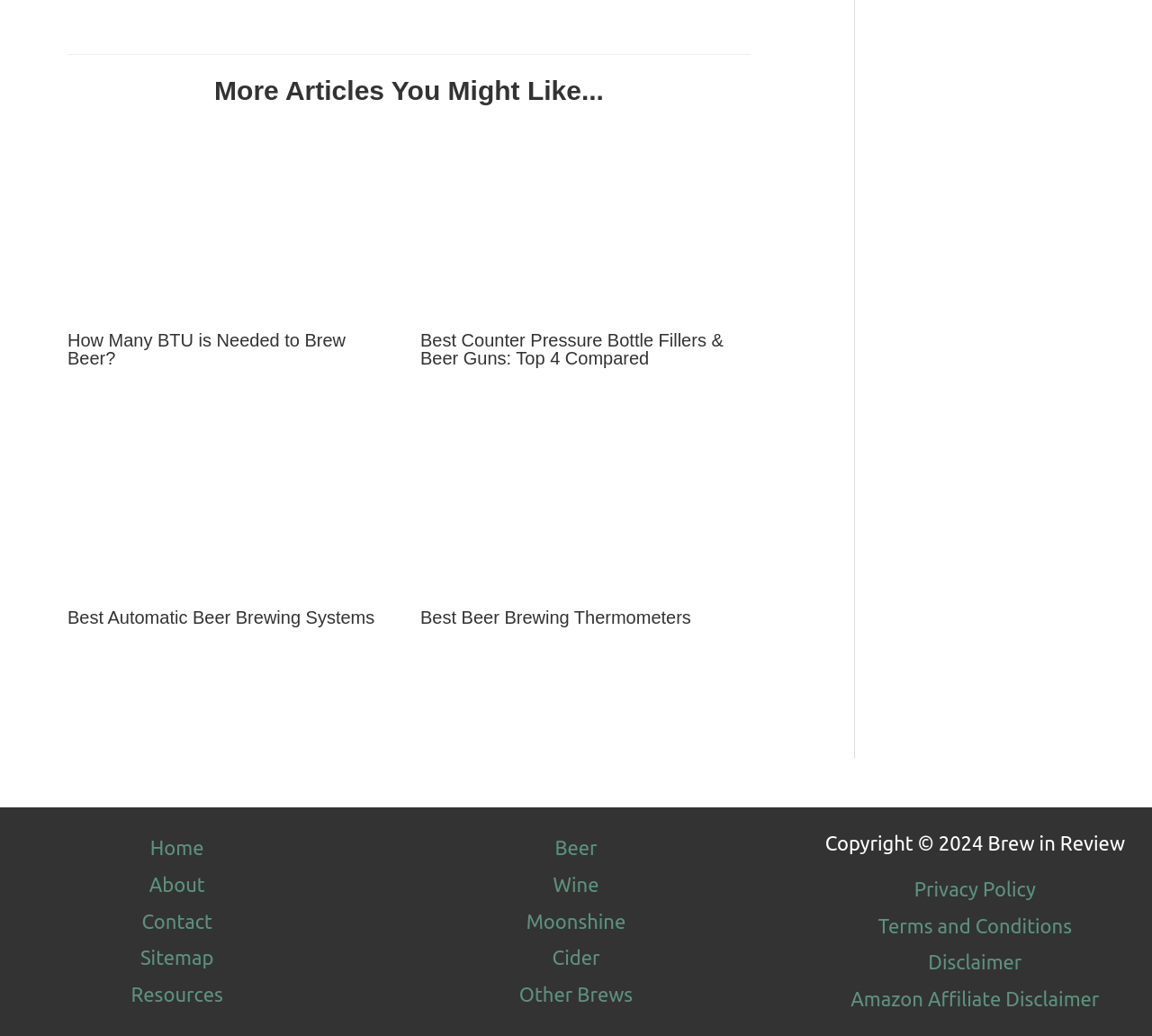Locate the bounding box coordinates of the clickable region to complete the following instruction: "Check out Best Beer Brewing Thermometers."

[0.365, 0.465, 0.652, 0.487]